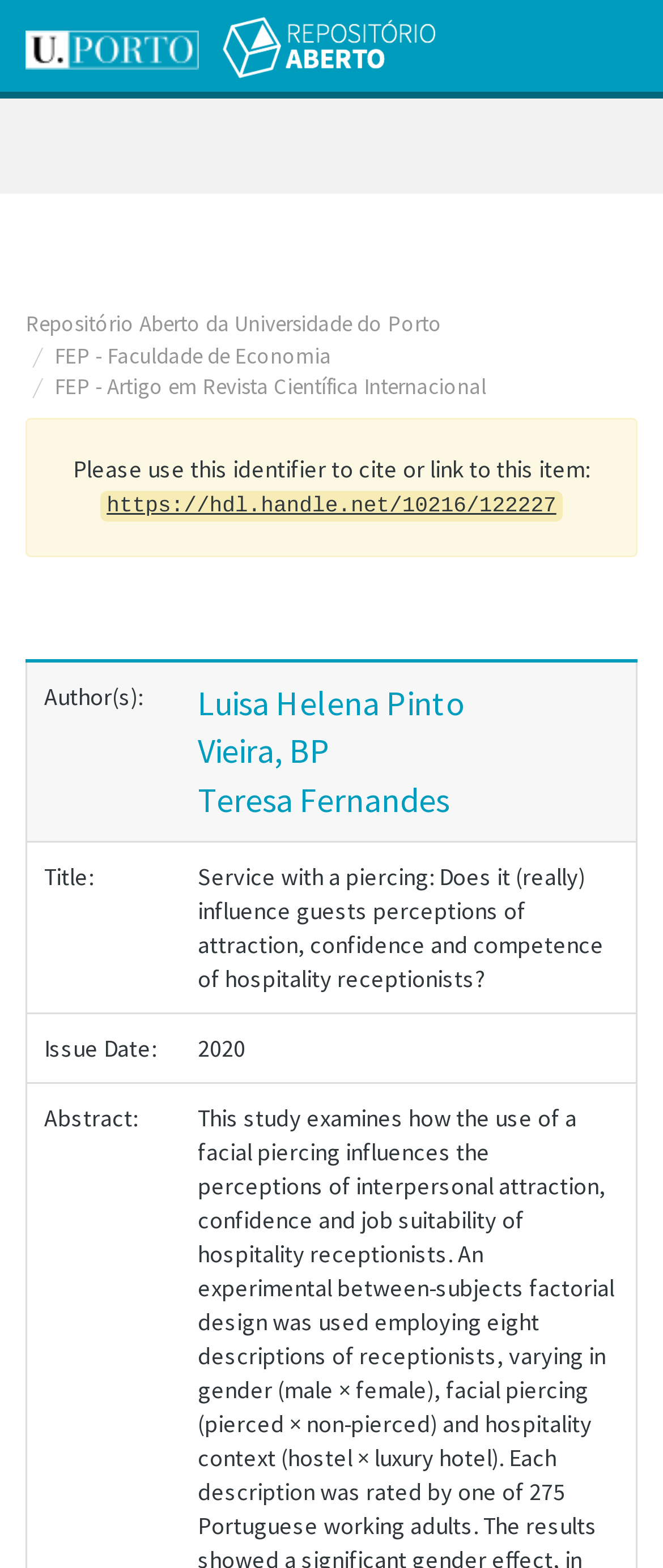Please provide a comprehensive response to the question below by analyzing the image: 
What is the title of the article?

The title of the article can be found in the gridcell of the second row, where it is written 'Service with a piercing: Does it (really) influence guests perceptions of attraction, confidence and competence of hospitality receptionists?'.